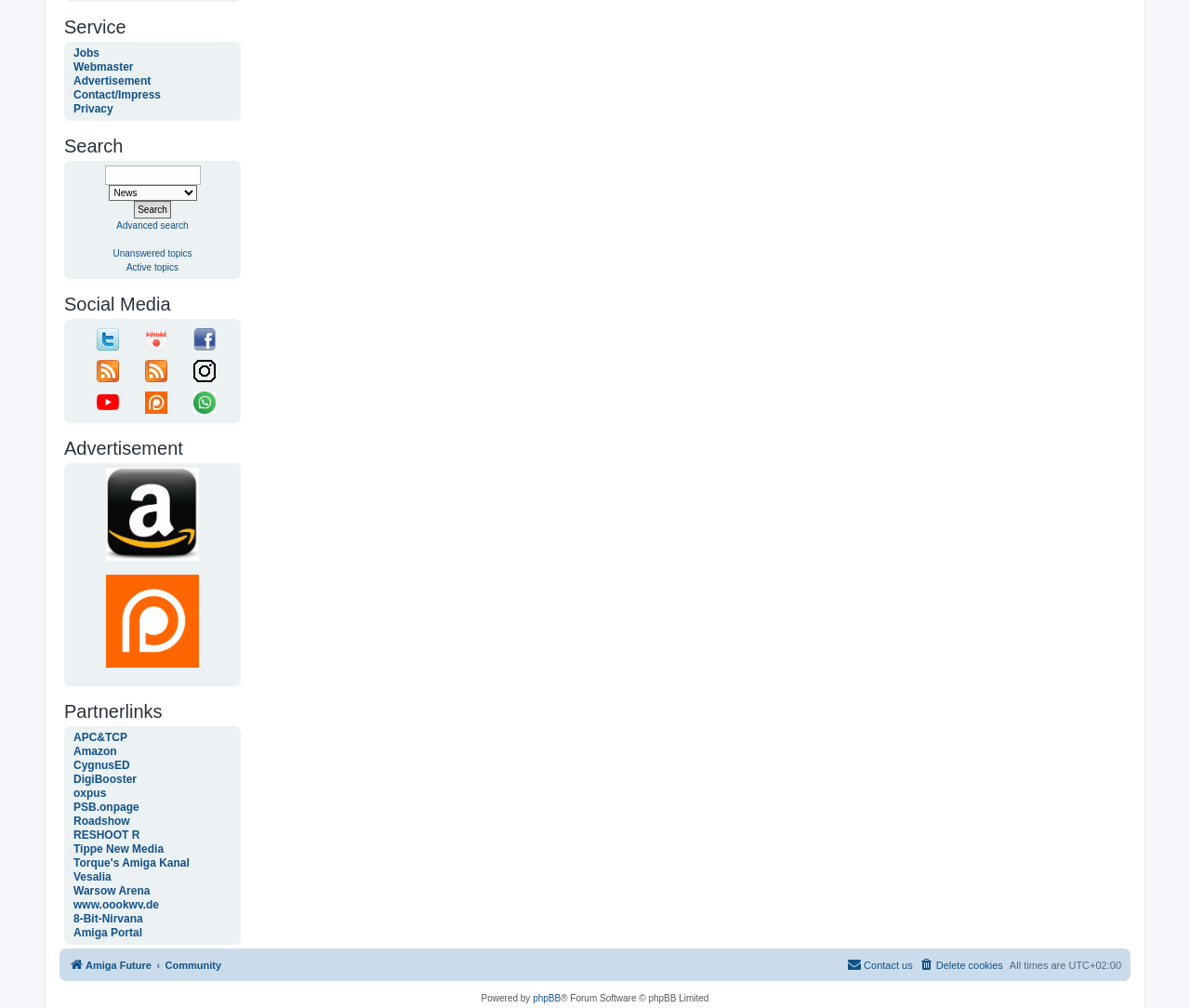How many social media links are there?
Use the information from the screenshot to give a comprehensive response to the question.

I counted the number of social media links under the 'Social Media' heading, which includes Twitter, Amigafuture, Facebook, Amigafuture RSS-Feed (german), Amigafuture RSS-Feed (english), Instagram, and YouTube.